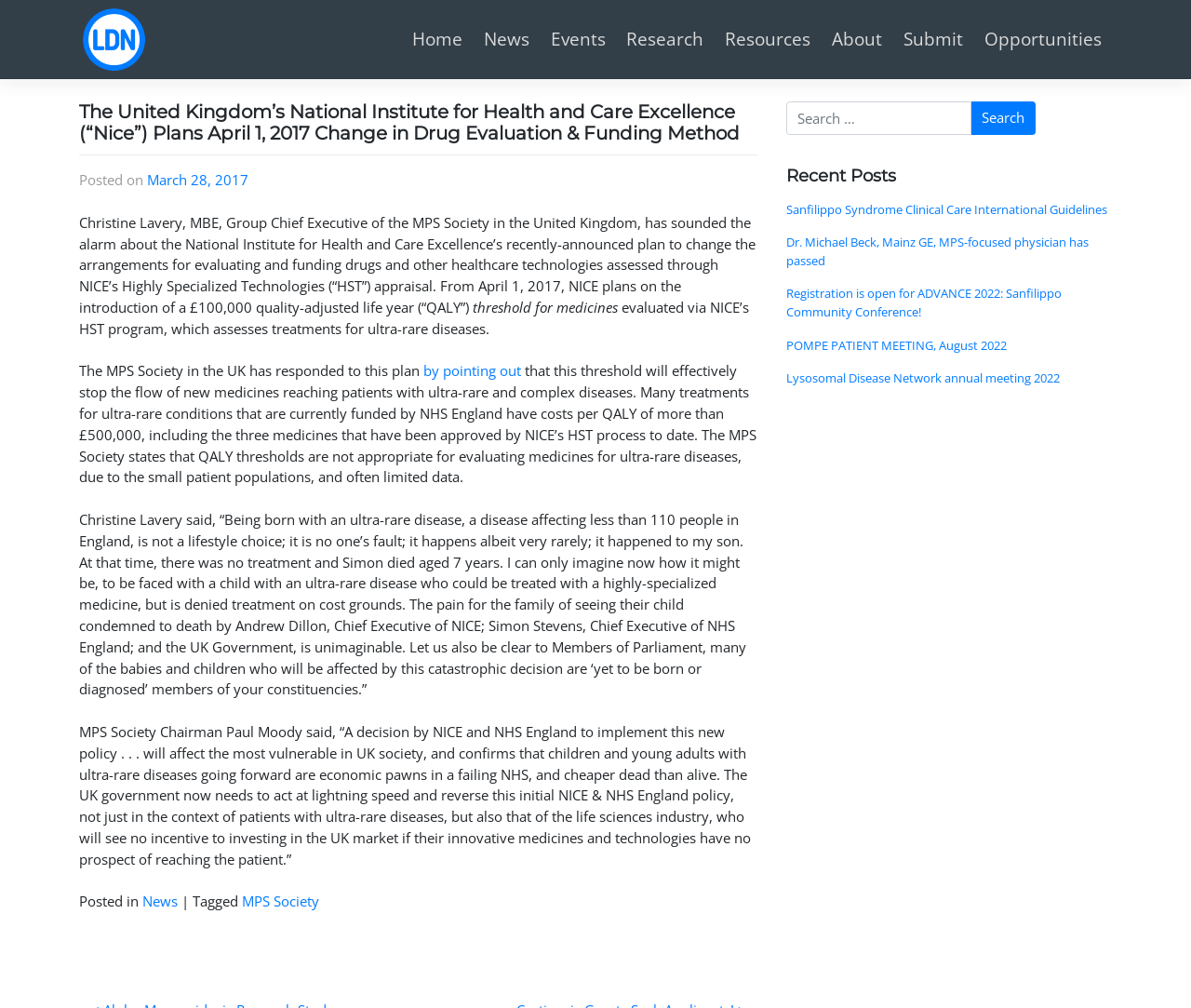What is the threshold mentioned in the article?
Based on the visual information, provide a detailed and comprehensive answer.

The article states that NICE plans to introduce a £100,000 quality-adjusted life year (QALY) threshold for medicines evaluated via NICE's HST program, which means that treatments with a cost per QALY above this threshold may not be funded.